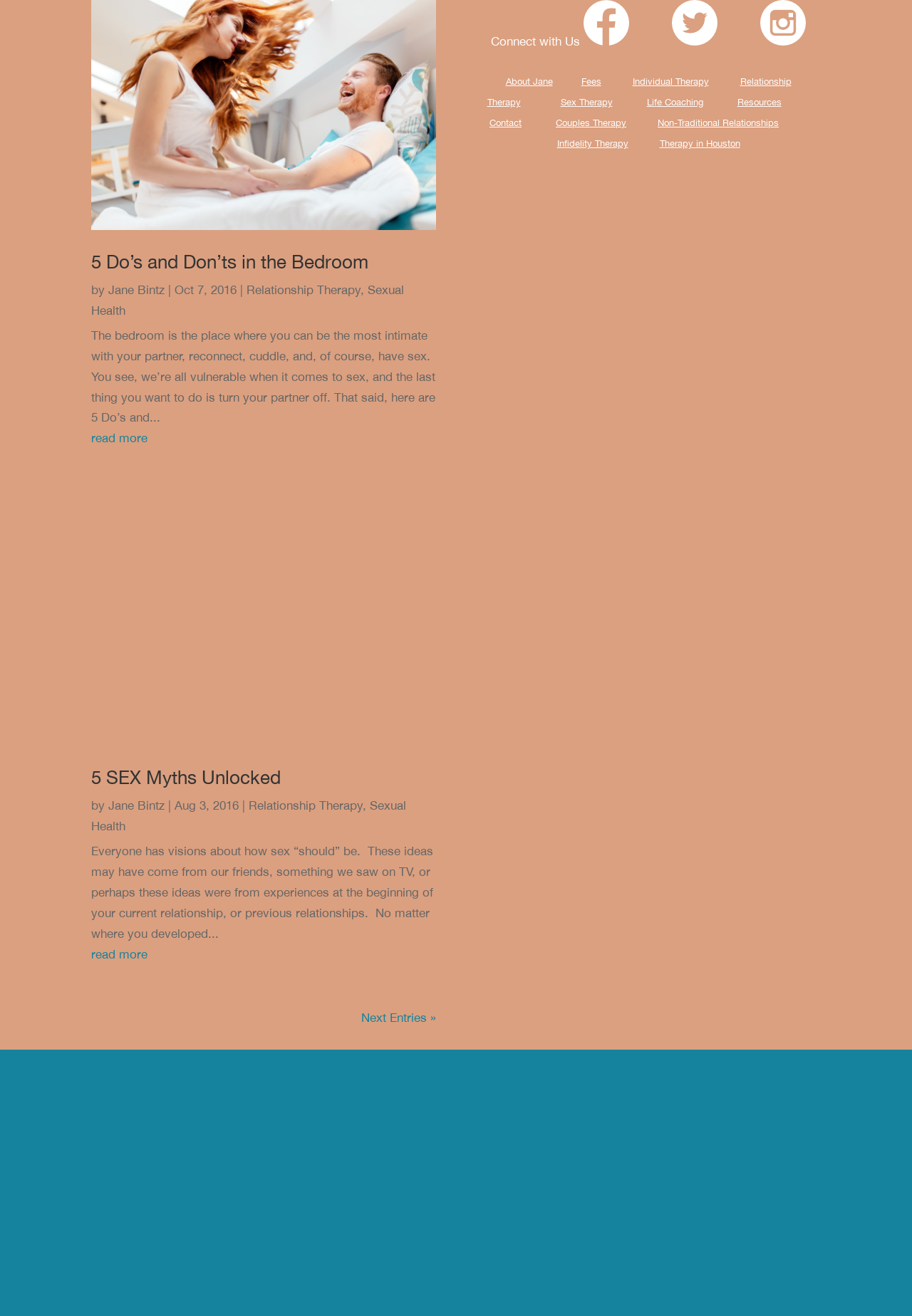Specify the bounding box coordinates for the region that must be clicked to perform the given instruction: "contact Jane".

[0.537, 0.089, 0.572, 0.098]